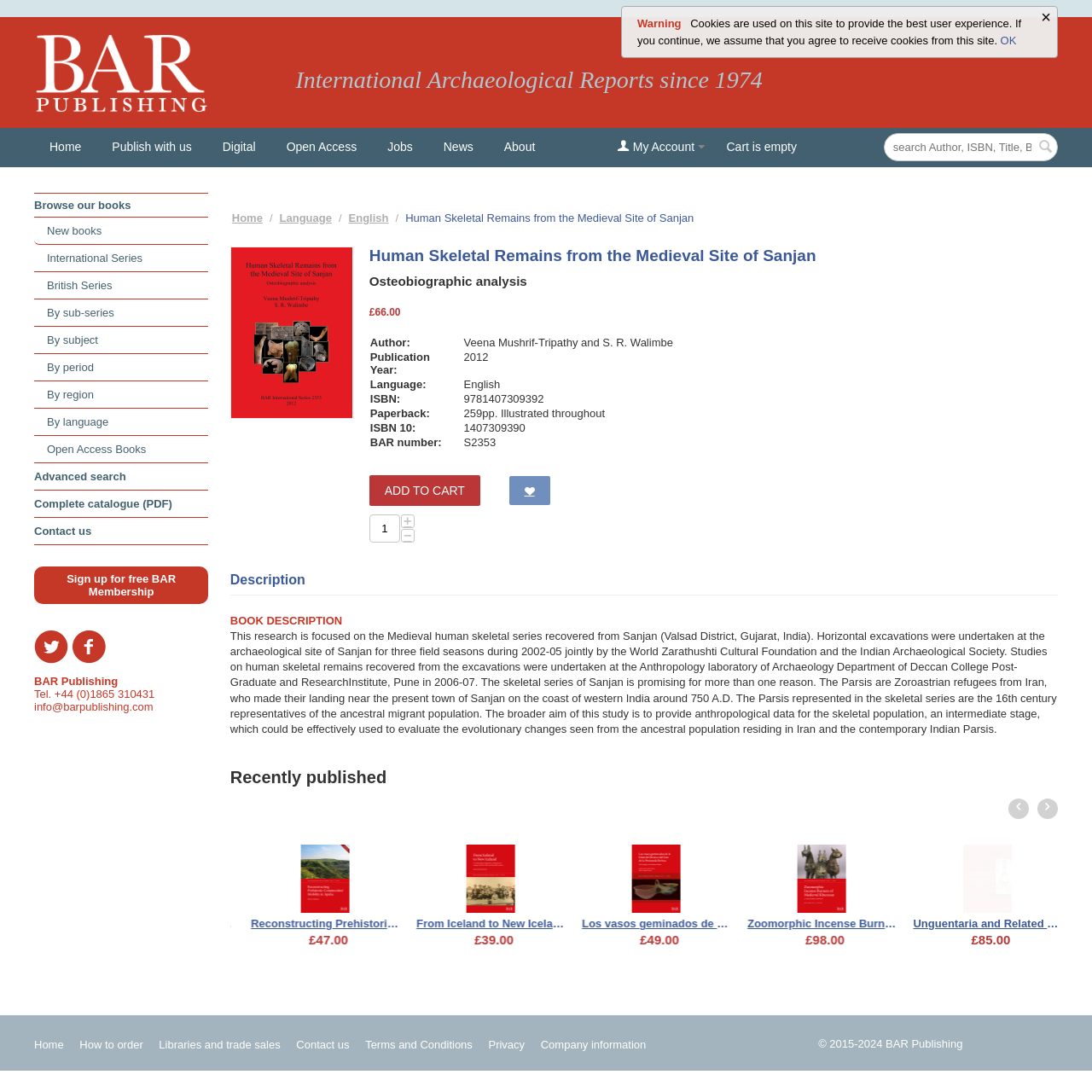Provide a short answer using a single word or phrase for the following question: 
How much does the book cost?

£66.00